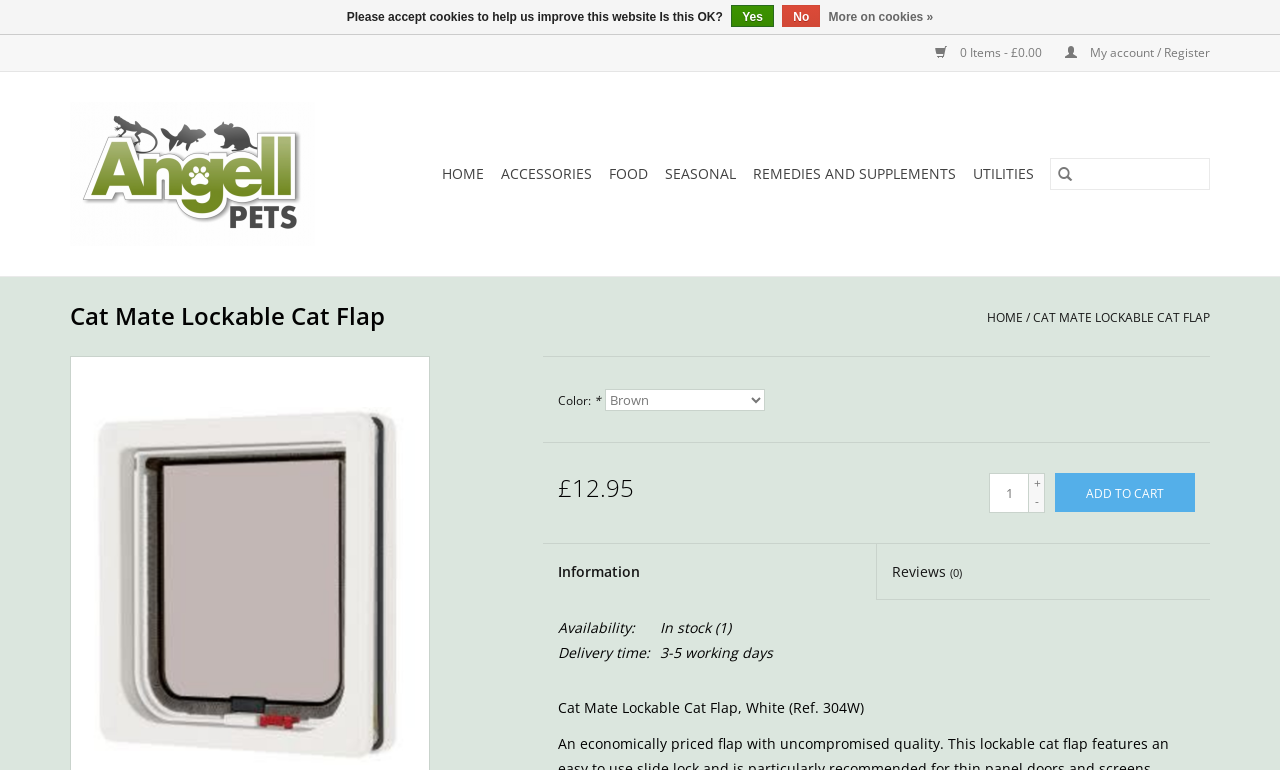Identify the coordinates of the bounding box for the element that must be clicked to accomplish the instruction: "Start a new career".

None